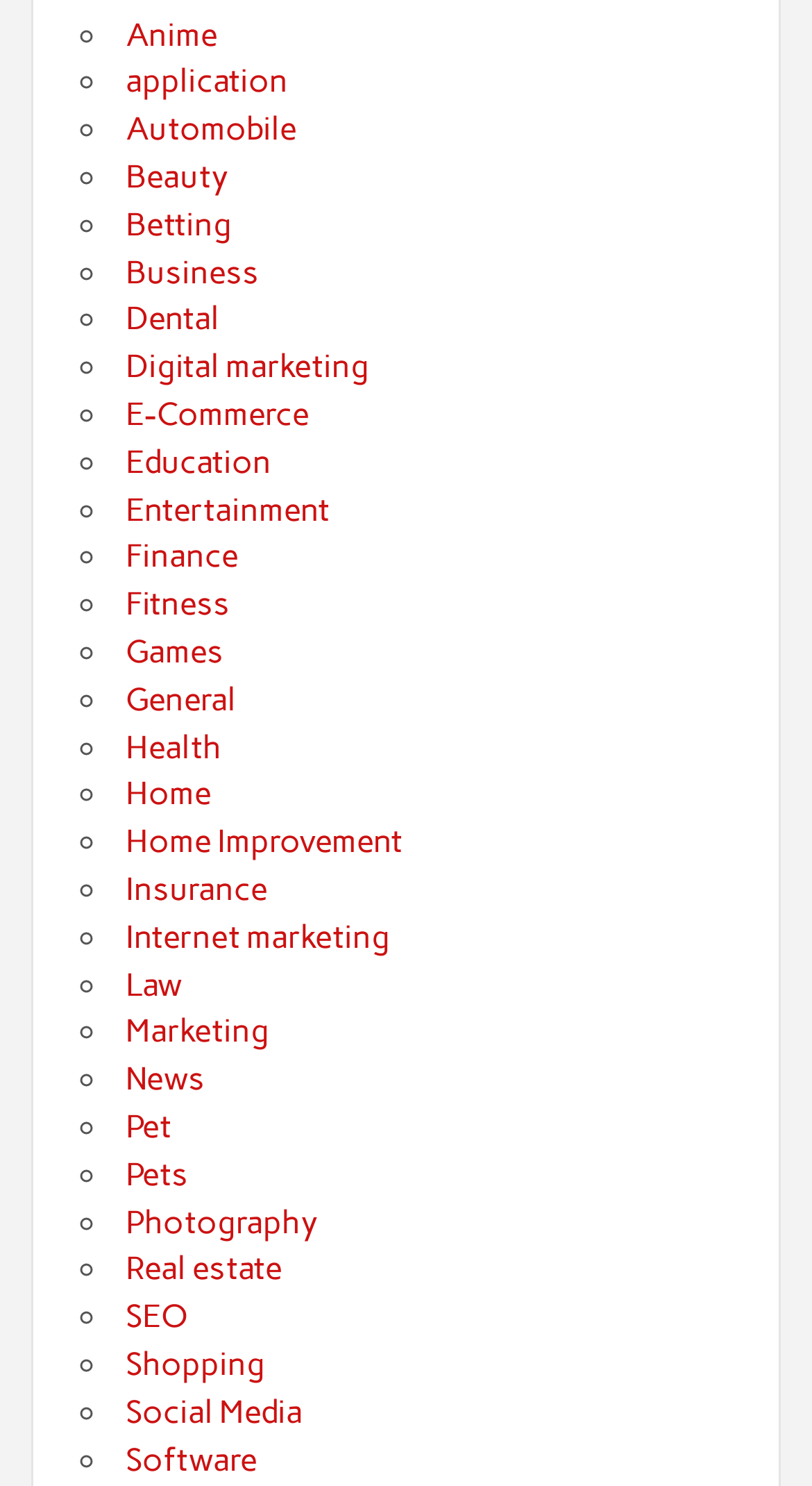Locate and provide the bounding box coordinates for the HTML element that matches this description: "Entertainment".

[0.154, 0.33, 0.406, 0.355]